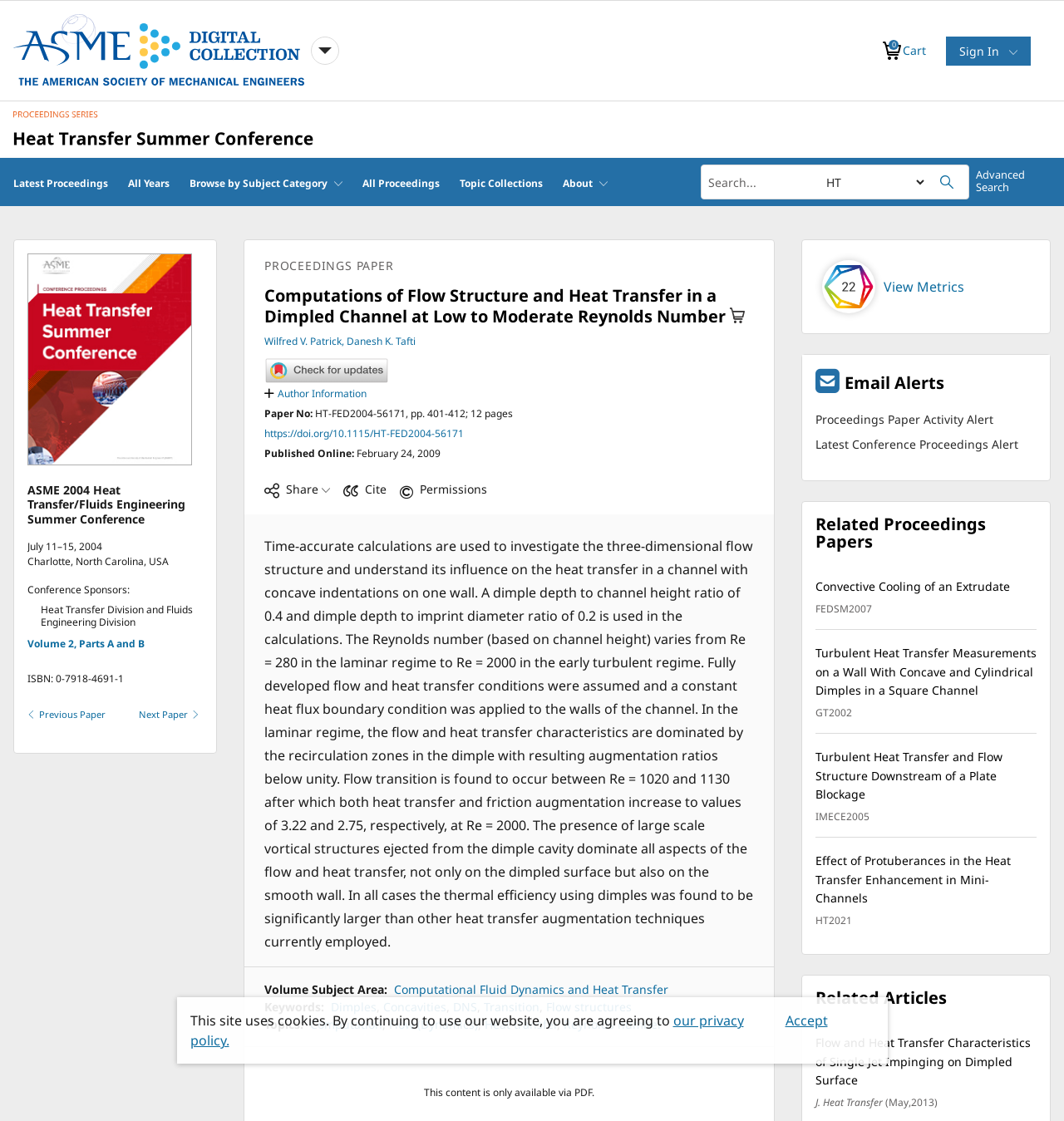Based on the element description, predict the bounding box coordinates (top-left x, top-left y, bottom-right x, bottom-right y) for the UI element in the screenshot: Convective Cooling of an Extrudate

[0.766, 0.516, 0.949, 0.53]